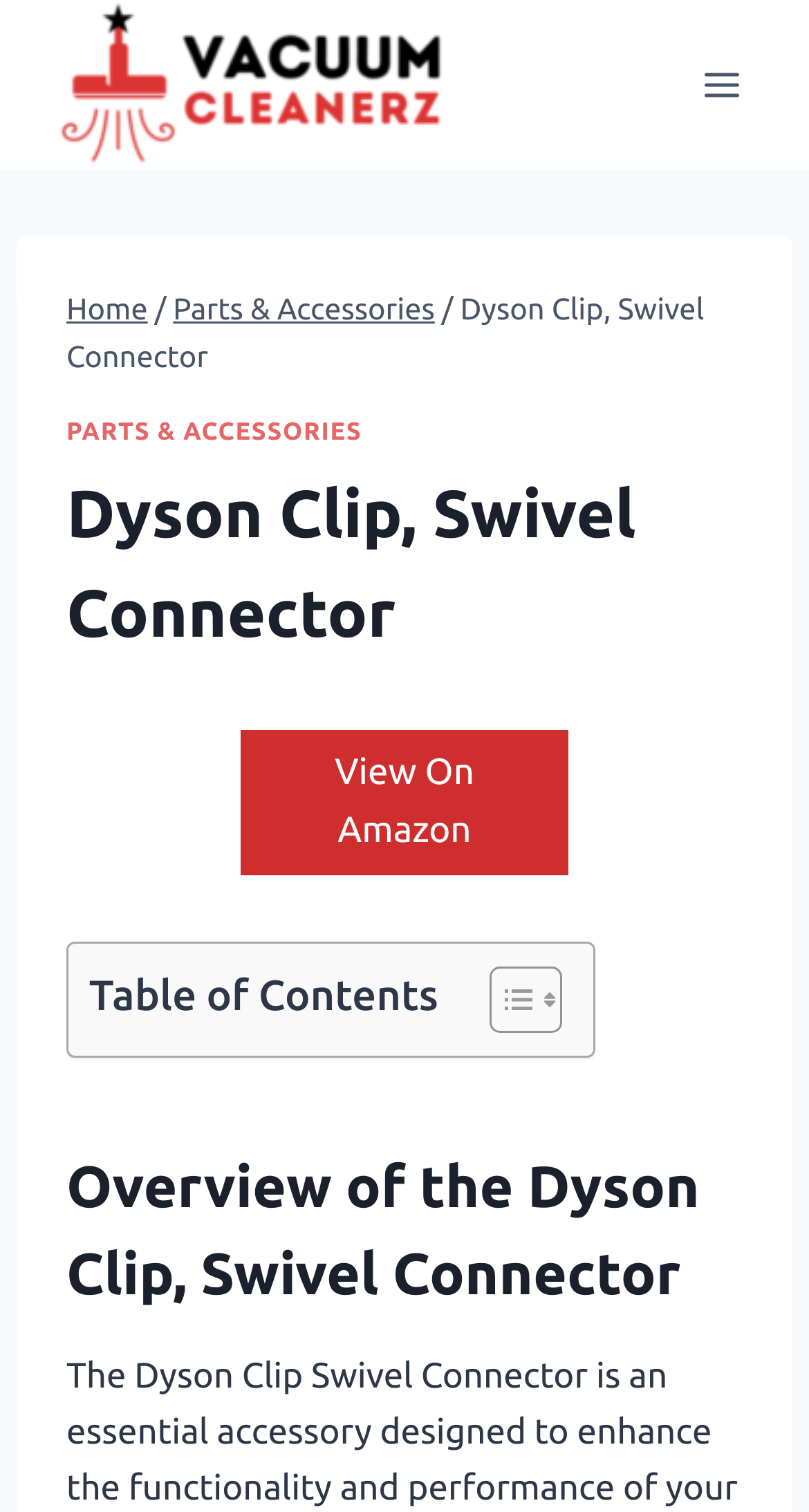Is the menu expanded?
Please provide a comprehensive answer based on the information in the image.

I checked the button element with the text 'Open menu', which has an attribute 'expanded' set to 'False'. This indicates that the menu is not expanded.